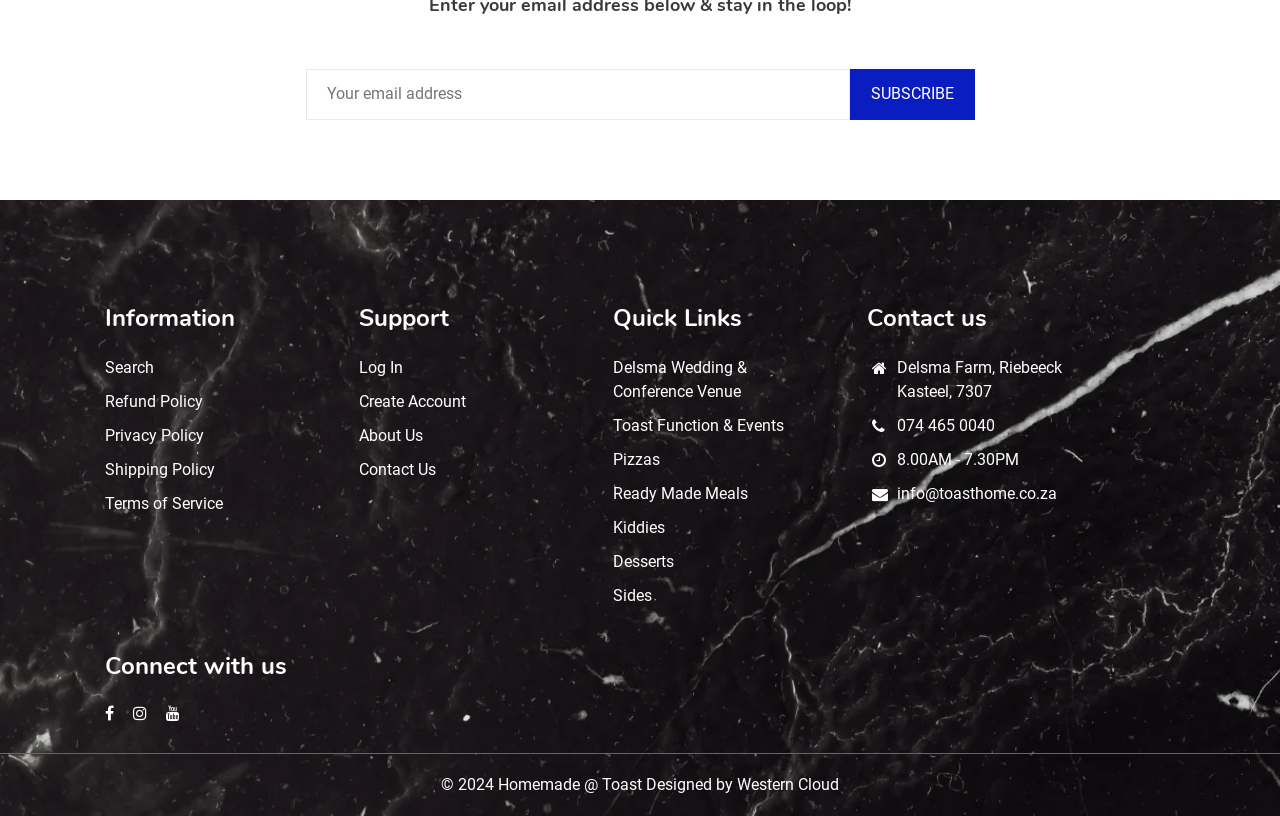Predict the bounding box coordinates of the area that should be clicked to accomplish the following instruction: "Call us". The bounding box coordinates should consist of four float numbers between 0 and 1, i.e., [left, top, right, bottom].

None